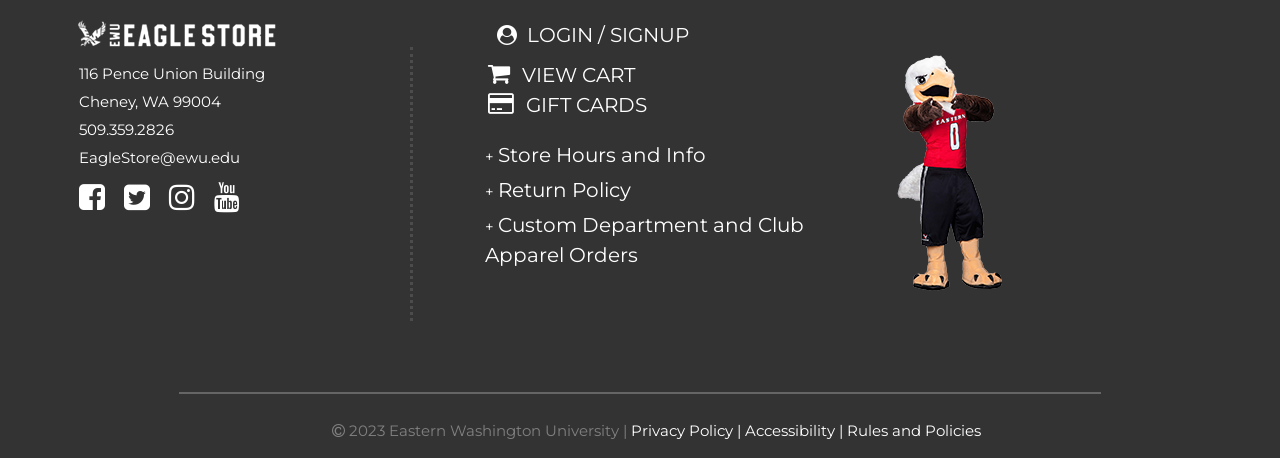Kindly determine the bounding box coordinates for the clickable area to achieve the given instruction: "Check return policy".

[0.389, 0.389, 0.493, 0.441]